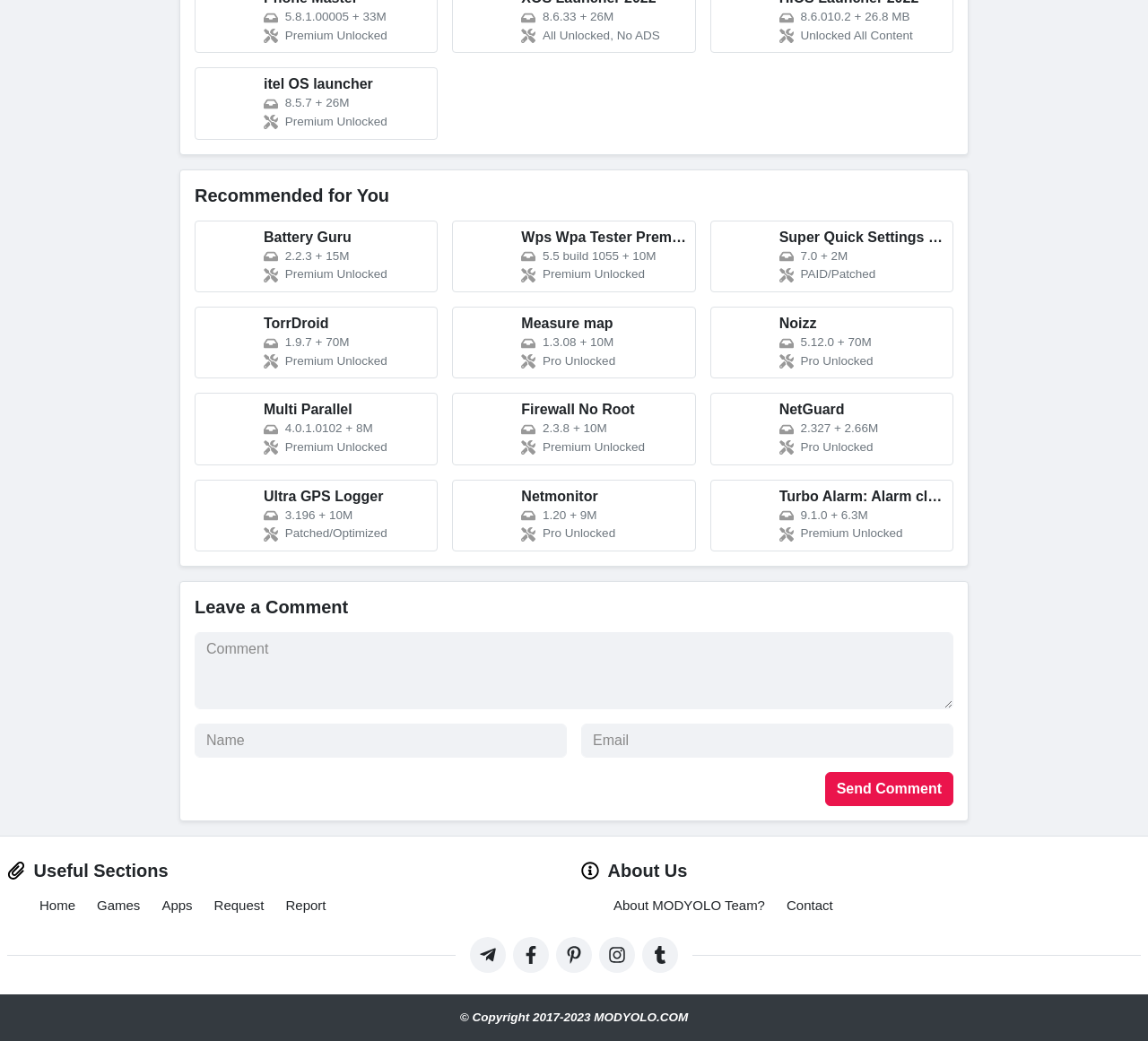Please predict the bounding box coordinates of the element's region where a click is necessary to complete the following instruction: "Click Wps Wpa Tester Premium 5.5 build 1055 + 10M Premium Unlocked". The coordinates should be represented by four float numbers between 0 and 1, i.e., [left, top, right, bottom].

[0.394, 0.212, 0.606, 0.281]